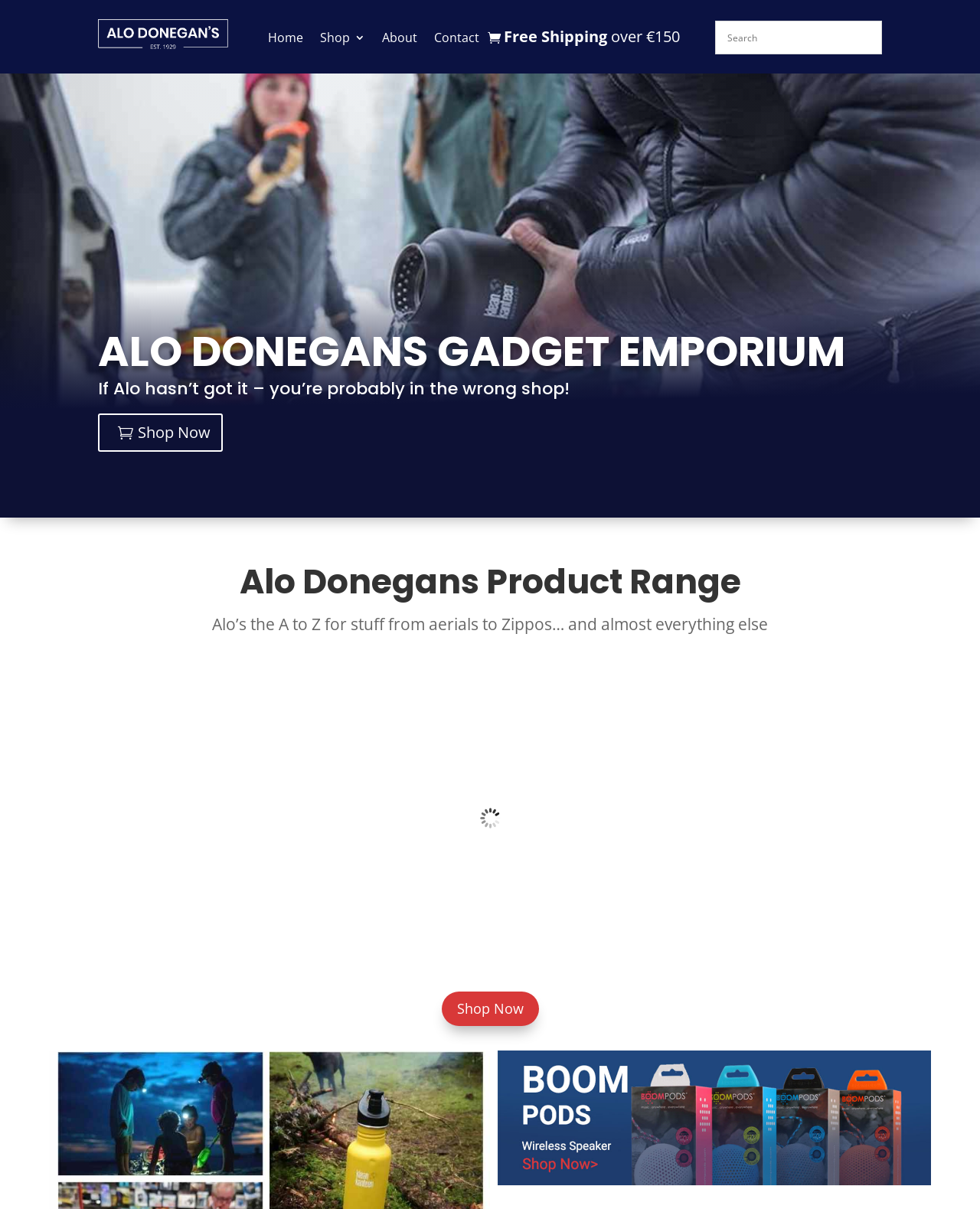Please identify the bounding box coordinates of the region to click in order to complete the task: "Search for a product". The coordinates must be four float numbers between 0 and 1, specified as [left, top, right, bottom].

[0.73, 0.017, 0.9, 0.045]